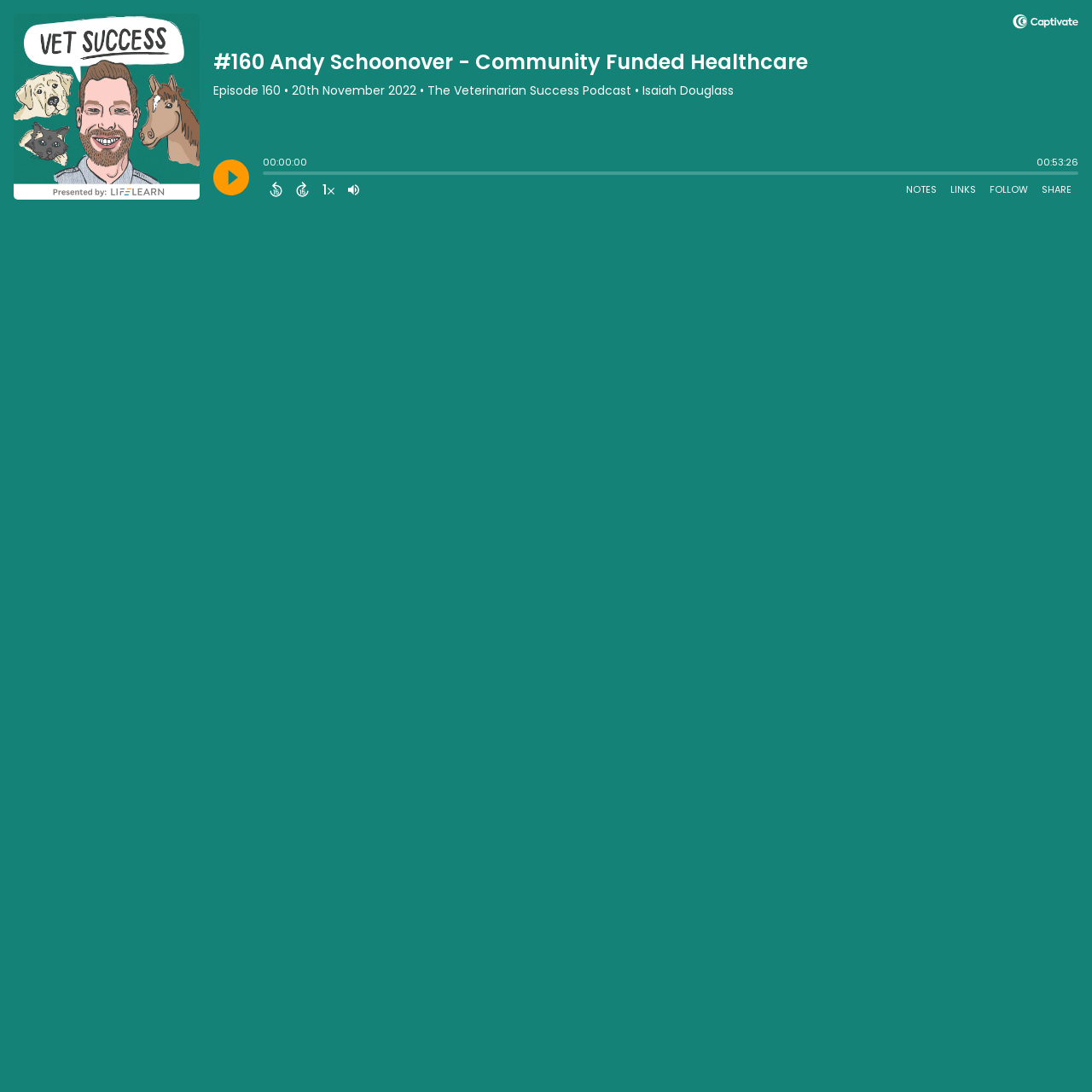Pinpoint the bounding box coordinates of the area that must be clicked to complete this instruction: "Play the podcast".

[0.195, 0.146, 0.228, 0.179]